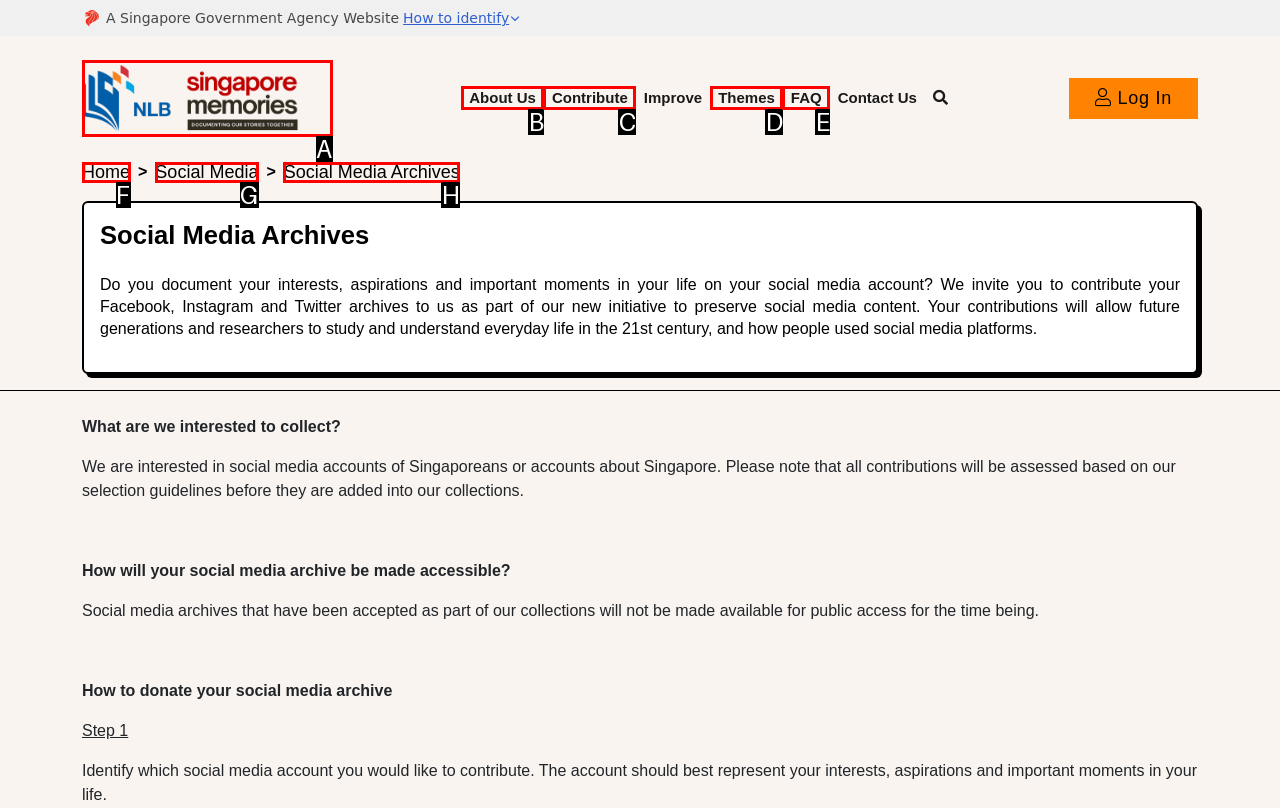From the given options, find the HTML element that fits the description: Contribute. Reply with the letter of the chosen element.

C